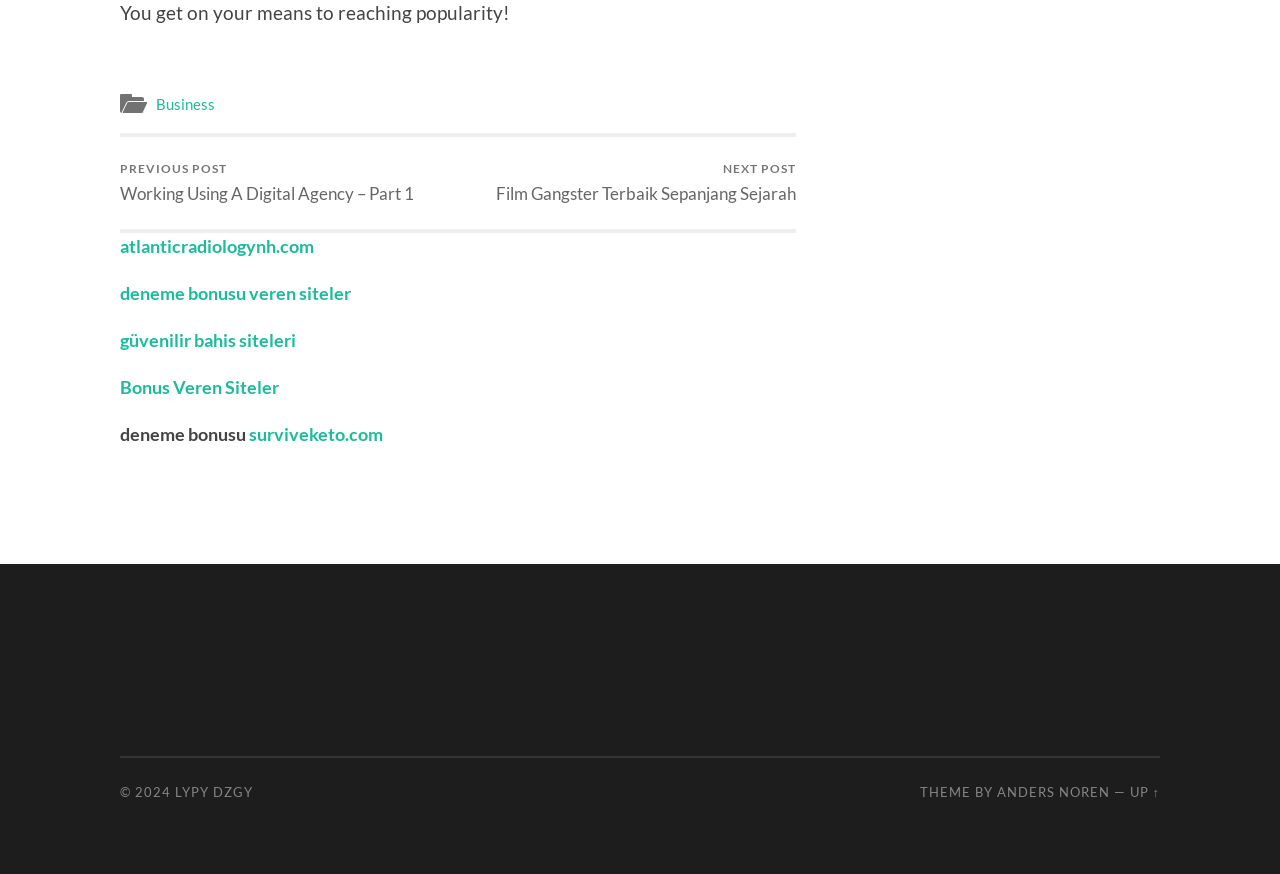Find the bounding box coordinates of the area that needs to be clicked in order to achieve the following instruction: "go to business page". The coordinates should be specified as four float numbers between 0 and 1, i.e., [left, top, right, bottom].

[0.122, 0.108, 0.168, 0.129]